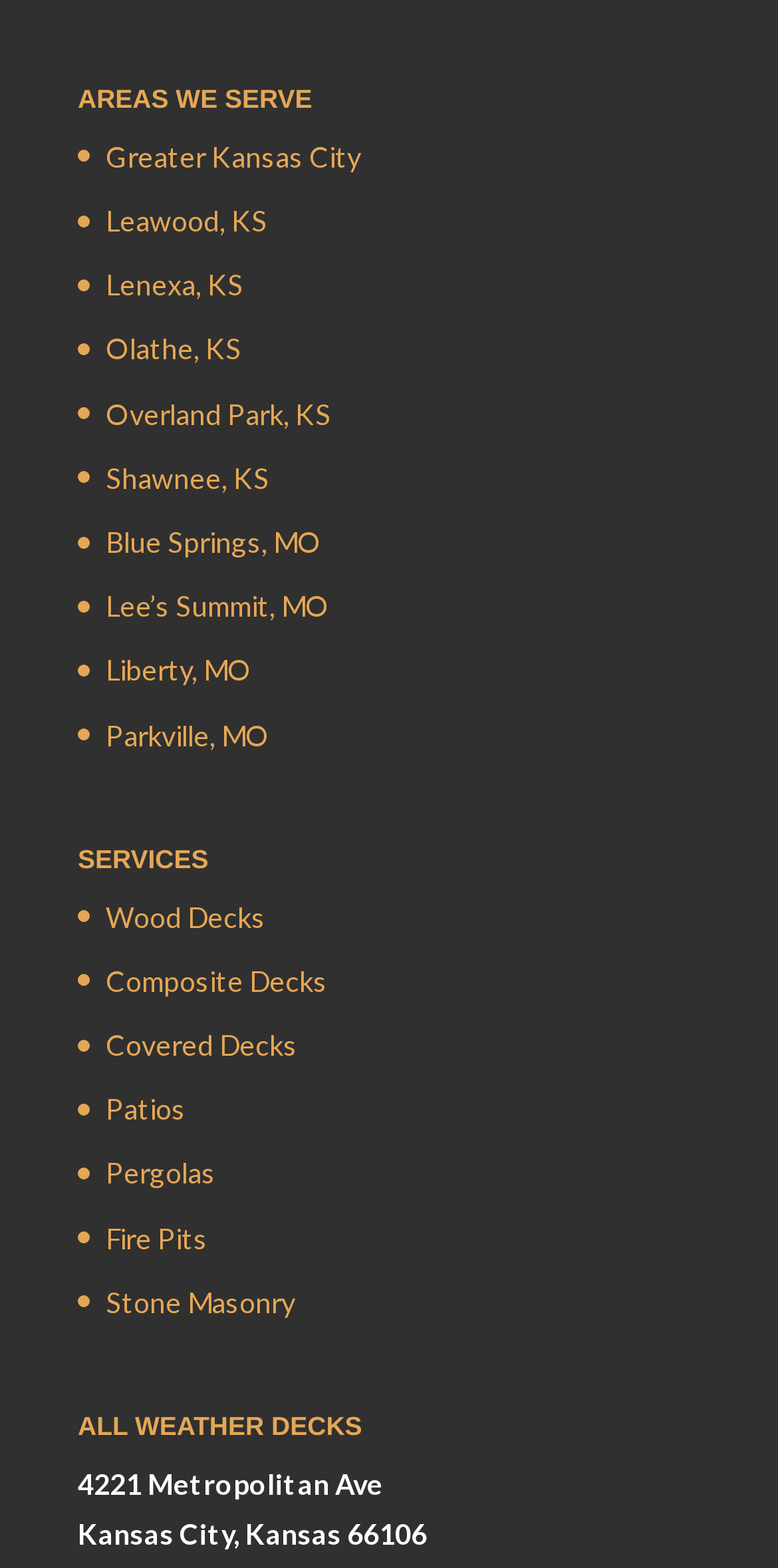Kindly determine the bounding box coordinates of the area that needs to be clicked to fulfill this instruction: "Click on Greater Kansas City".

[0.136, 0.089, 0.464, 0.111]